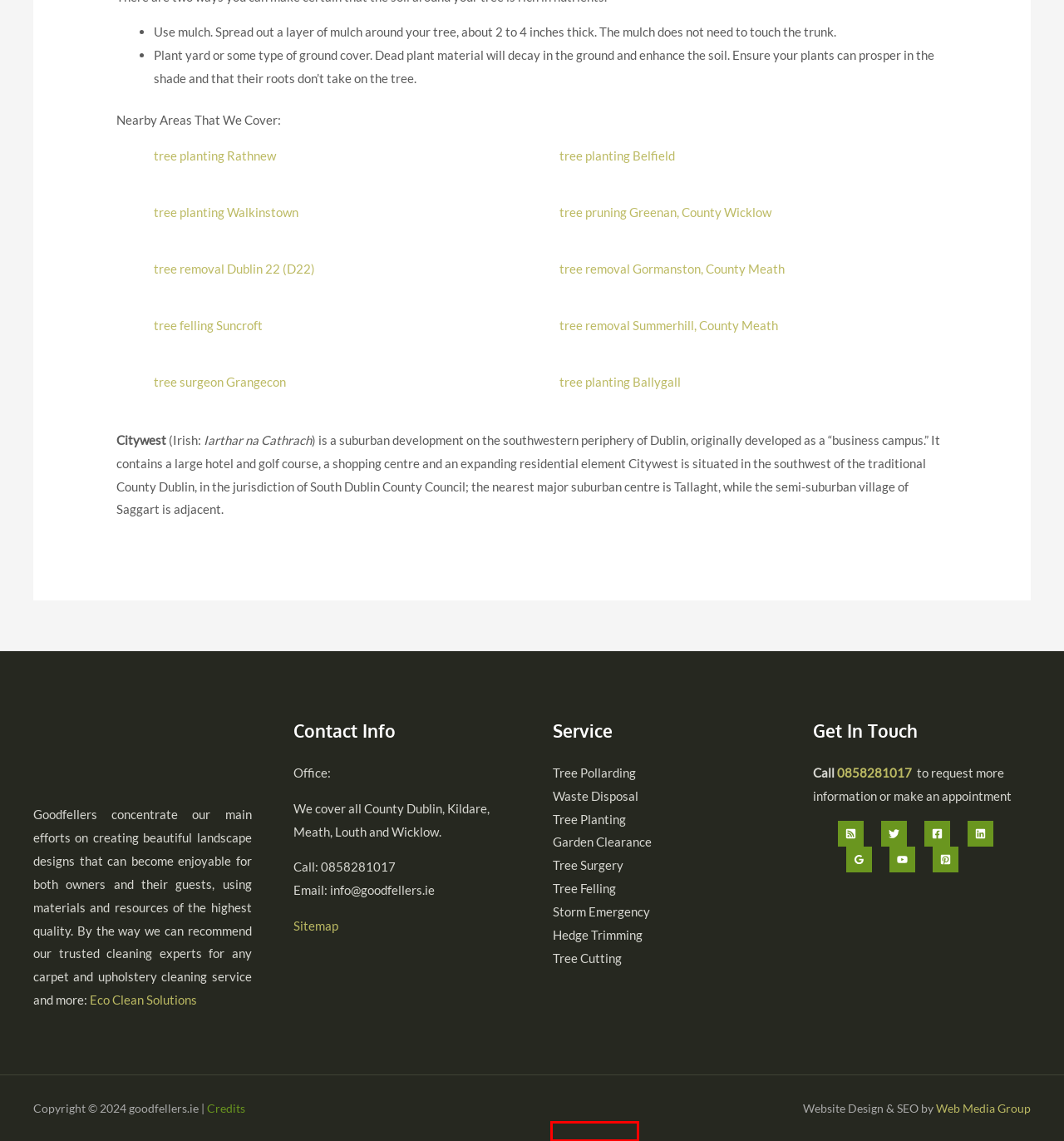Examine the screenshot of the webpage, which includes a red bounding box around an element. Choose the best matching webpage description for the page that will be displayed after clicking the element inside the red bounding box. Here are the candidates:
A. tree planting Rathnew | Trusted Services in Rathnew
B. tree planting Ballygall | Trusted Services in Ballygall
C. tree removal Summerhill, County Meath | Trusted Services in Summerhill, County Meath
D. tree felling Suncroft | Trusted Services in Suncroft
E. Tree Pollarding Experts Serving Dublin, Kildare and Meath Areas
F. tree planting Belfield | Trusted Services in Belfield
G. tree removal Dublin 22 (D22) | Trusted Services in Dublin 22 (D22)
H. tree removal Gormanston, County Meath | Trusted Services in Gormanston, County Meath

E